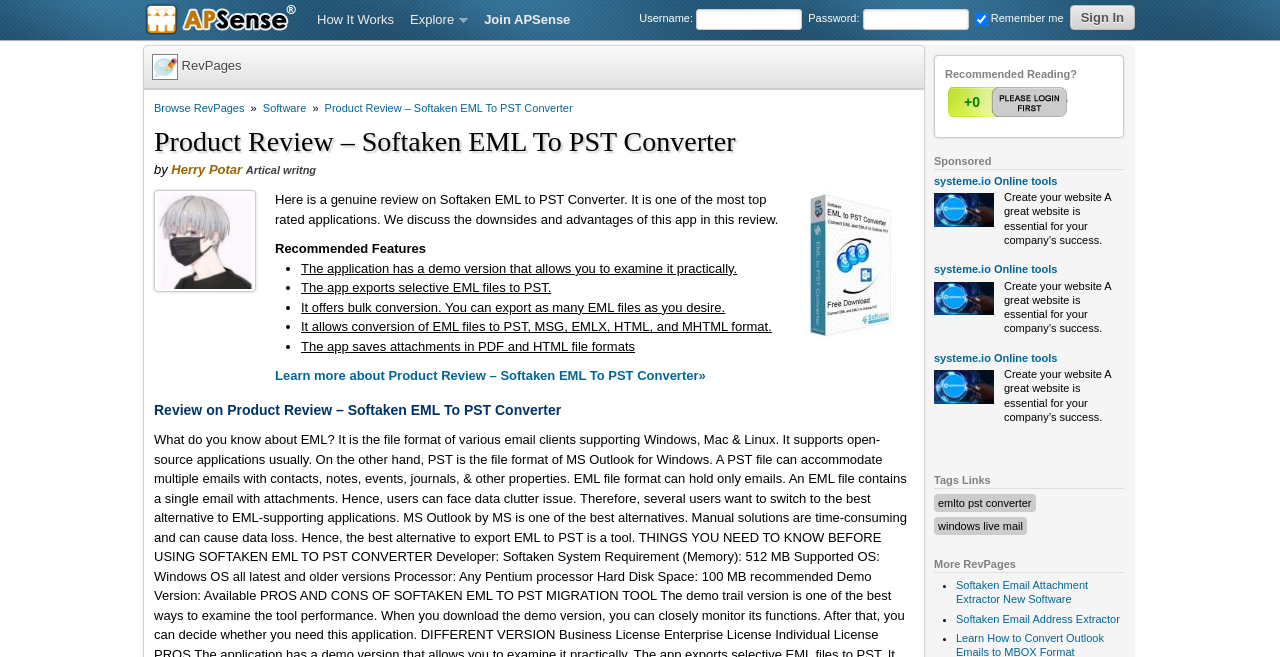Locate the coordinates of the bounding box for the clickable region that fulfills this instruction: "Learn more about the product review".

[0.215, 0.561, 0.551, 0.584]